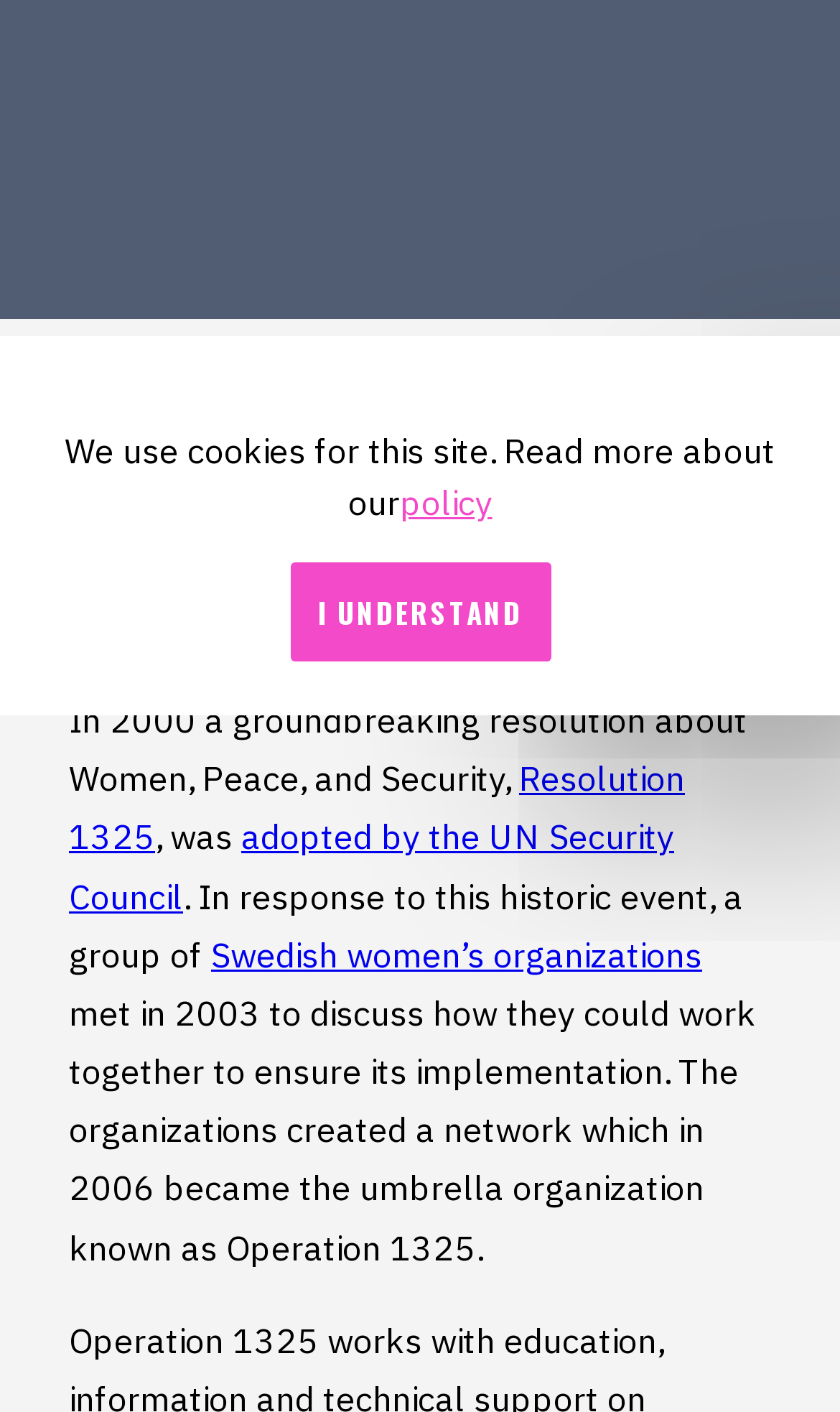Locate the UI element described by Swedish women’s organizations in the provided webpage screenshot. Return the bounding box coordinates in the format (top-left x, top-left y, bottom-right x, bottom-right y), ensuring all values are between 0 and 1.

[0.251, 0.66, 0.836, 0.691]